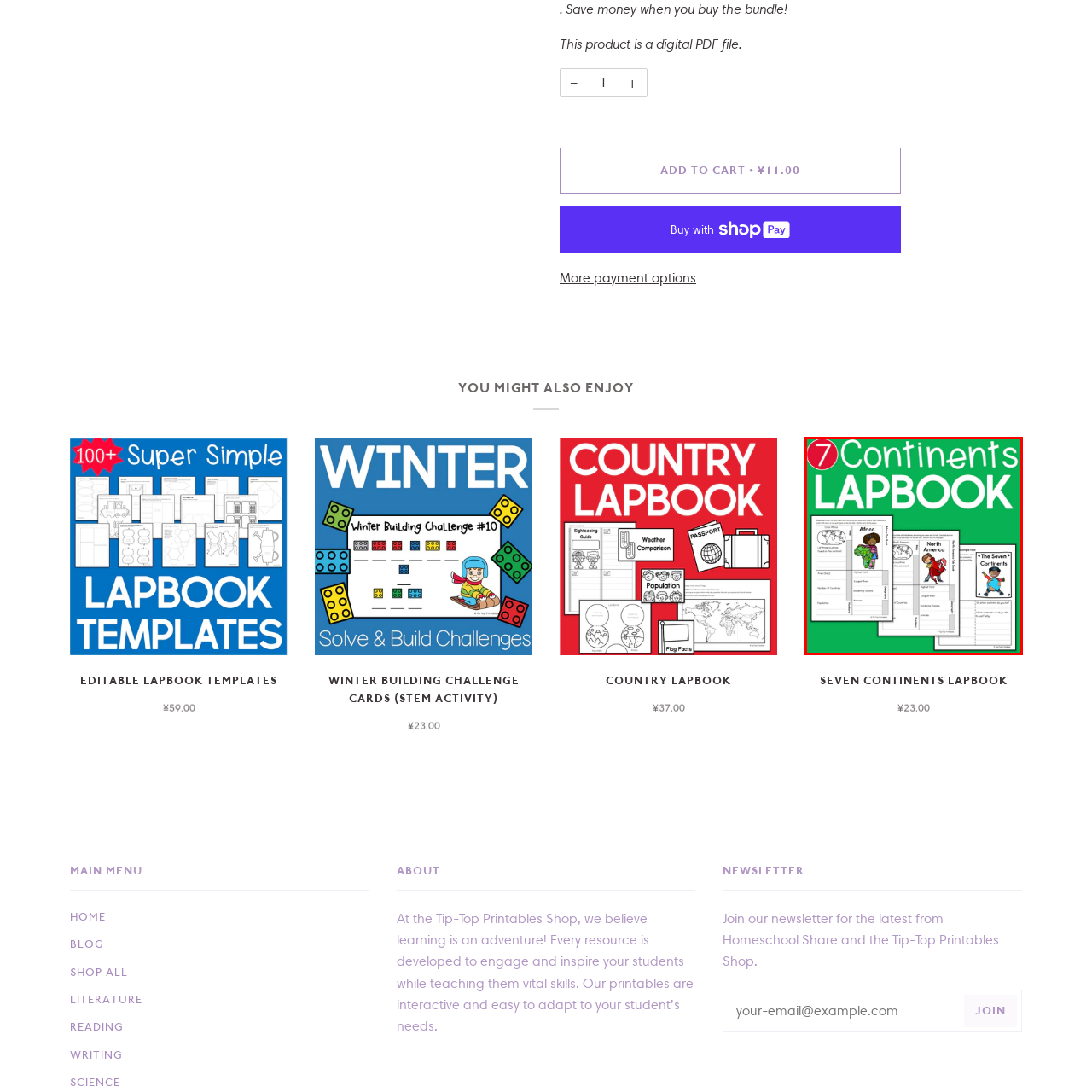Please provide a thorough description of the image inside the red frame.

The image features a vibrant and engaging design promoting the "7 Continents Lapbook." Set against a bright green background, the title prominently displays "7 Continents Lapbook" in bold, playful font. In the foreground, several illustrated pages of the lapbook are visible, showcasing educational content about different continents, including "Africa" and "North America." Each page features fun graphics and sections designed for students to fill in information, making this lapbook a hands-on resource for learning about geography. This product is aimed at enhancing educational engagement and creativity through interactive activities, perfect for both classroom and home learning environments.